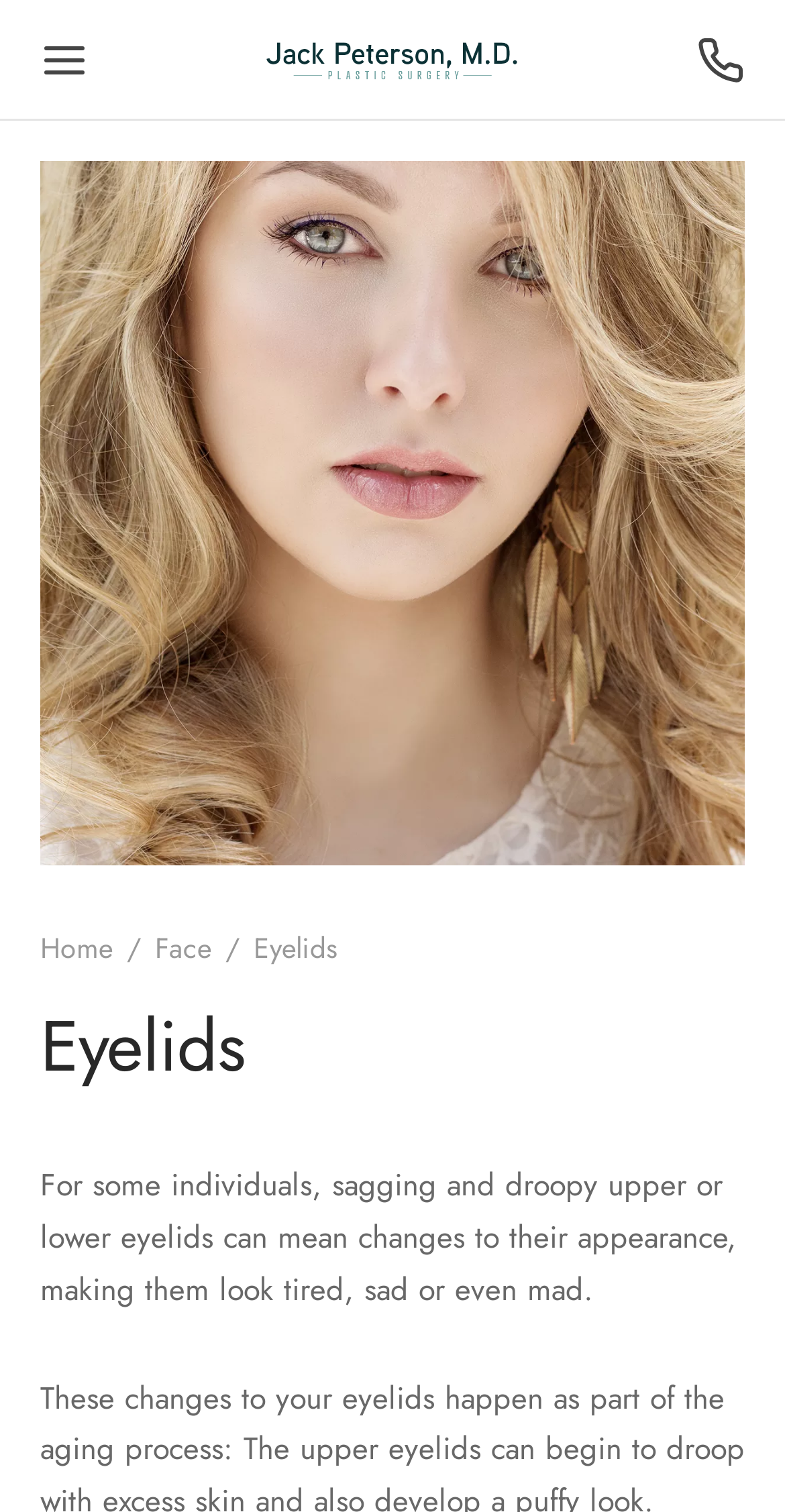Find the bounding box coordinates of the area to click in order to follow the instruction: "Visit Dr. Jack Peterson's homepage".

[0.337, 0.0, 0.663, 0.08]